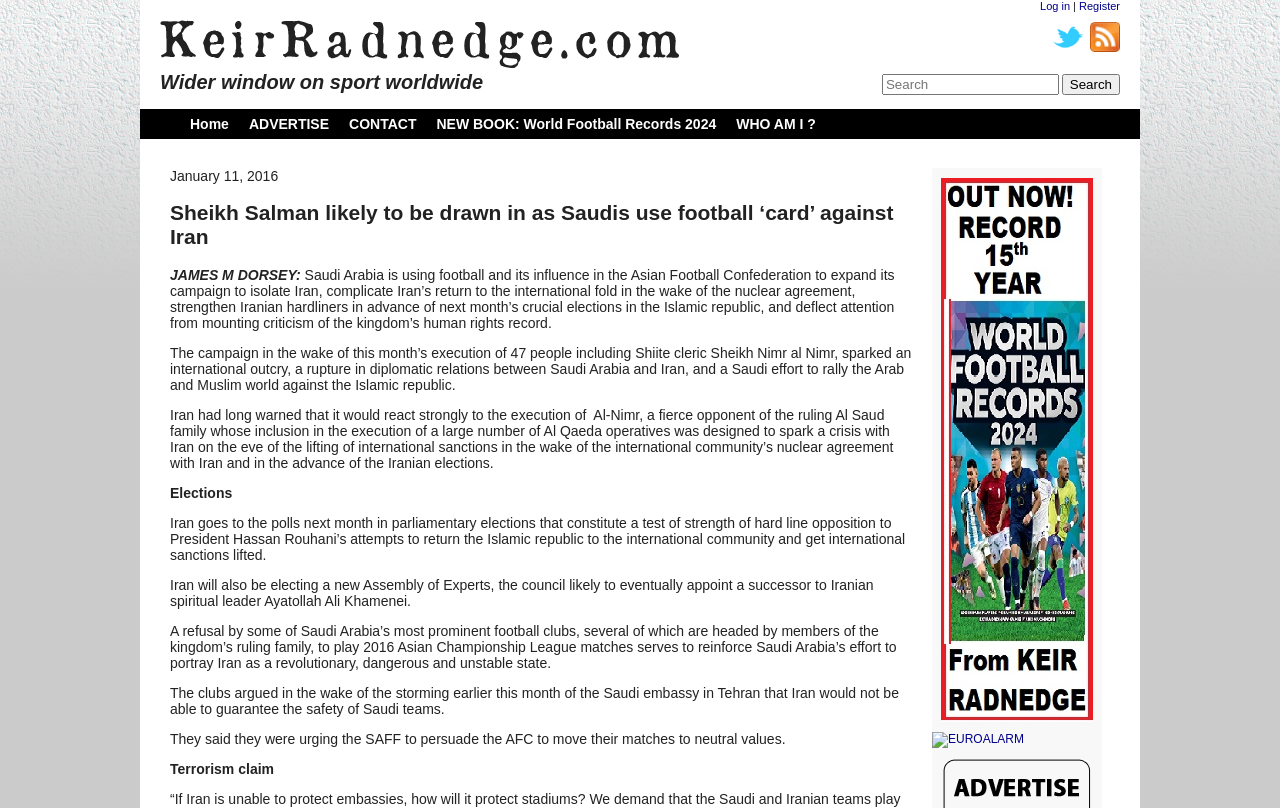What is the website's name?
Look at the screenshot and provide an in-depth answer.

The website's name is obtained from the link element with the text 'KeirRadnedge.com' at the top left corner of the webpage, which is also the root element's text.